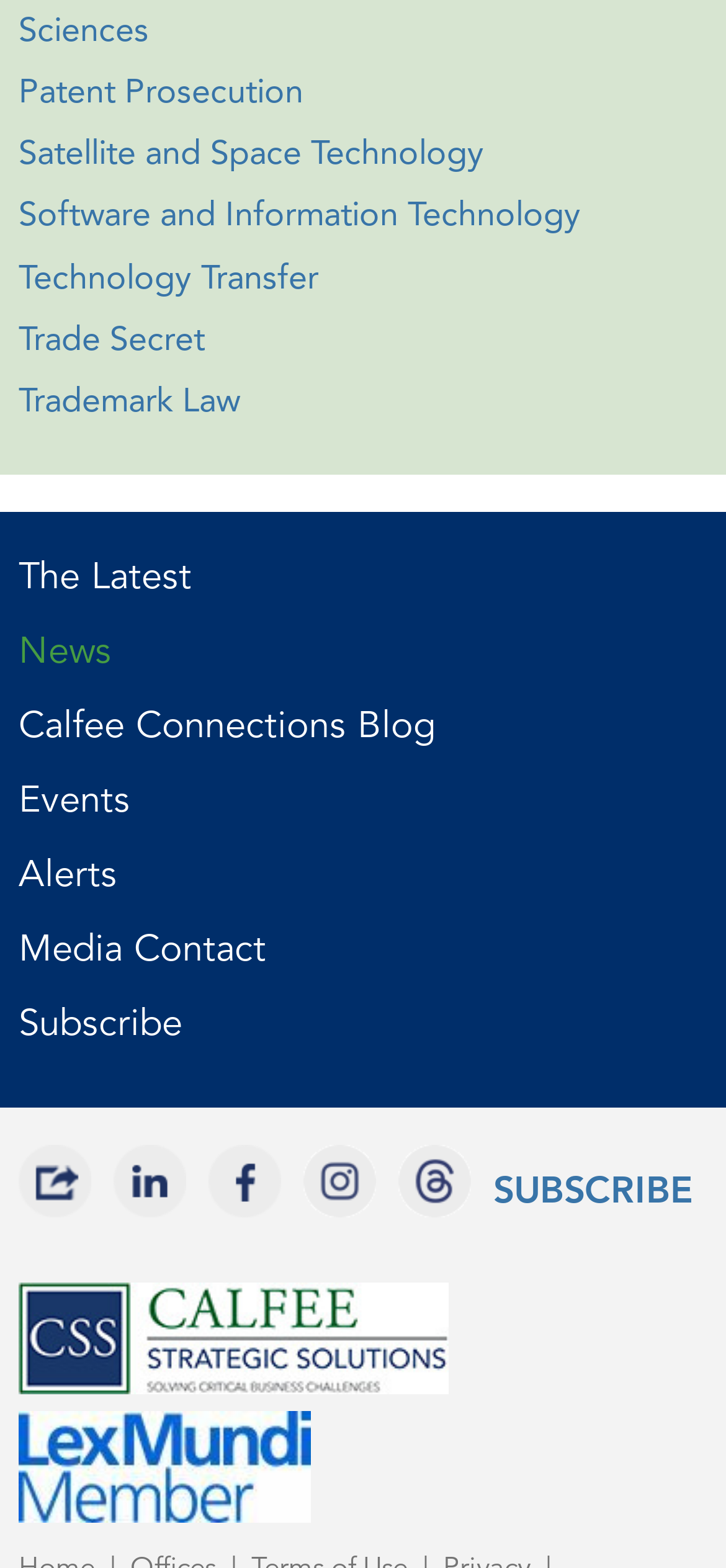Find the bounding box coordinates for the HTML element described as: "The Latest". The coordinates should consist of four float values between 0 and 1, i.e., [left, top, right, bottom].

[0.026, 0.353, 0.264, 0.383]